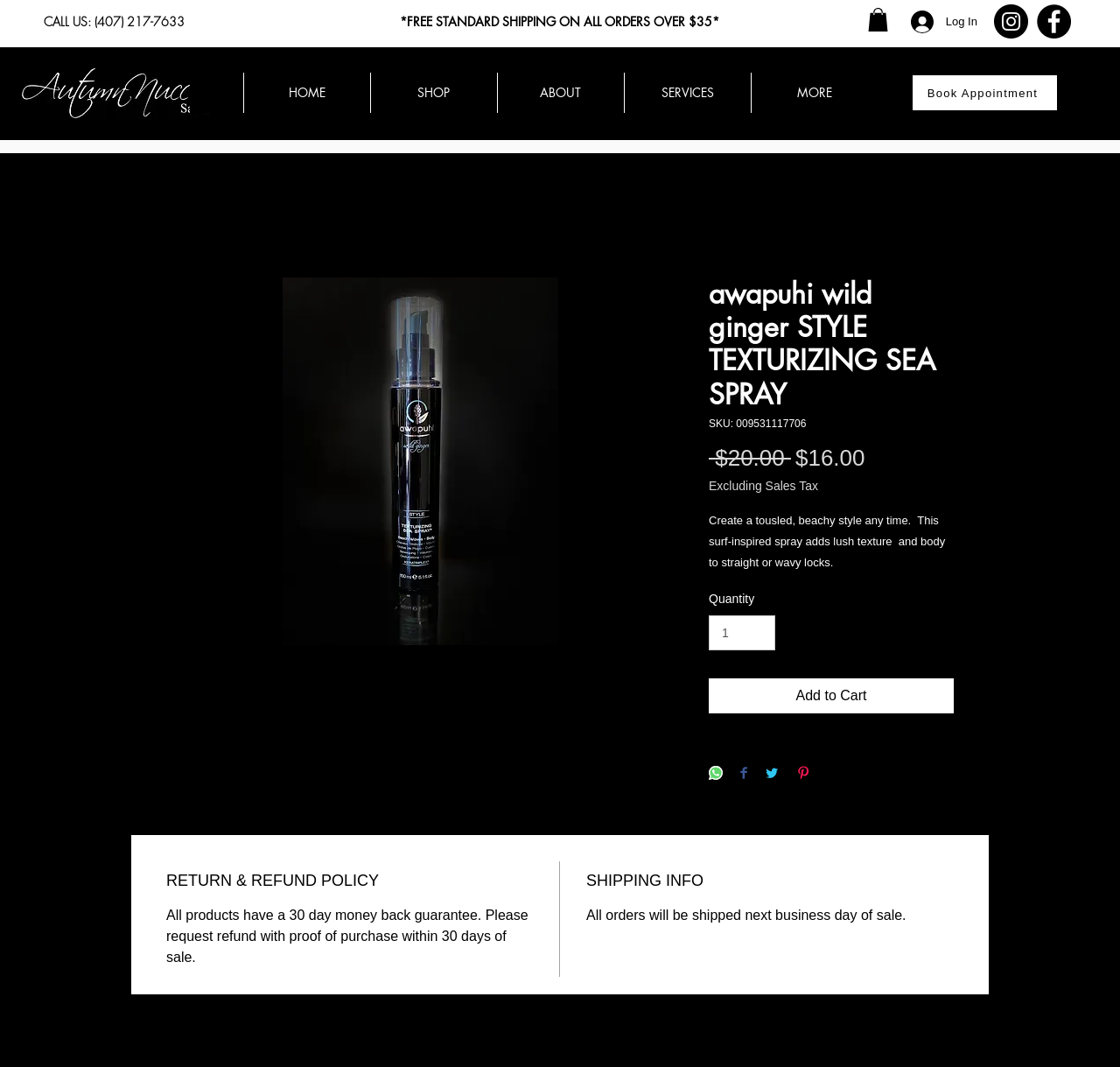Locate the bounding box coordinates of the clickable area to execute the instruction: "Book an appointment". Provide the coordinates as four float numbers between 0 and 1, represented as [left, top, right, bottom].

[0.814, 0.071, 0.943, 0.104]